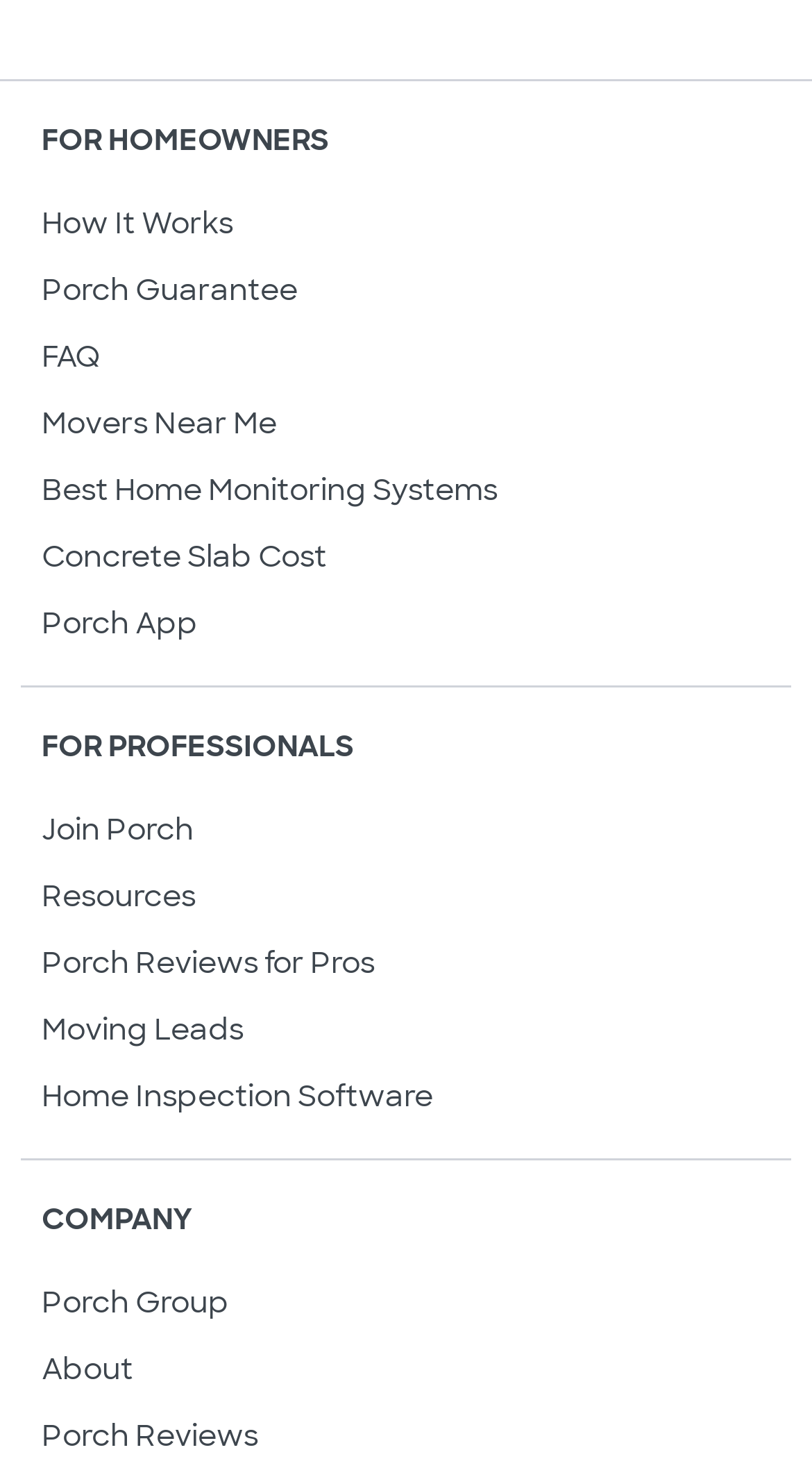Please identify the bounding box coordinates of the clickable region that I should interact with to perform the following instruction: "Read porch reviews". The coordinates should be expressed as four float numbers between 0 and 1, i.e., [left, top, right, bottom].

[0.051, 0.954, 0.318, 0.98]